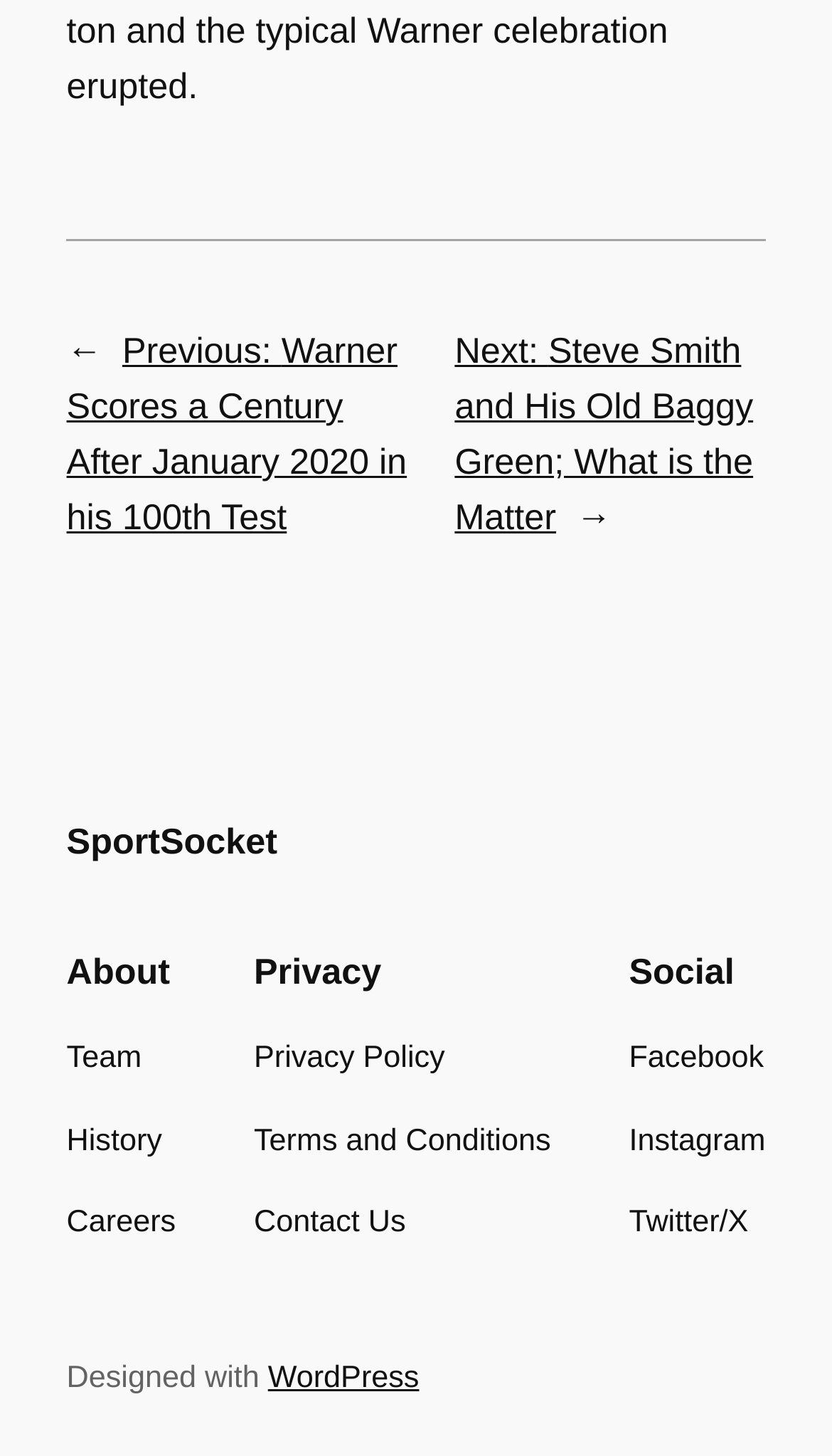Pinpoint the bounding box coordinates for the area that should be clicked to perform the following instruction: "read about team".

[0.08, 0.673, 0.17, 0.706]